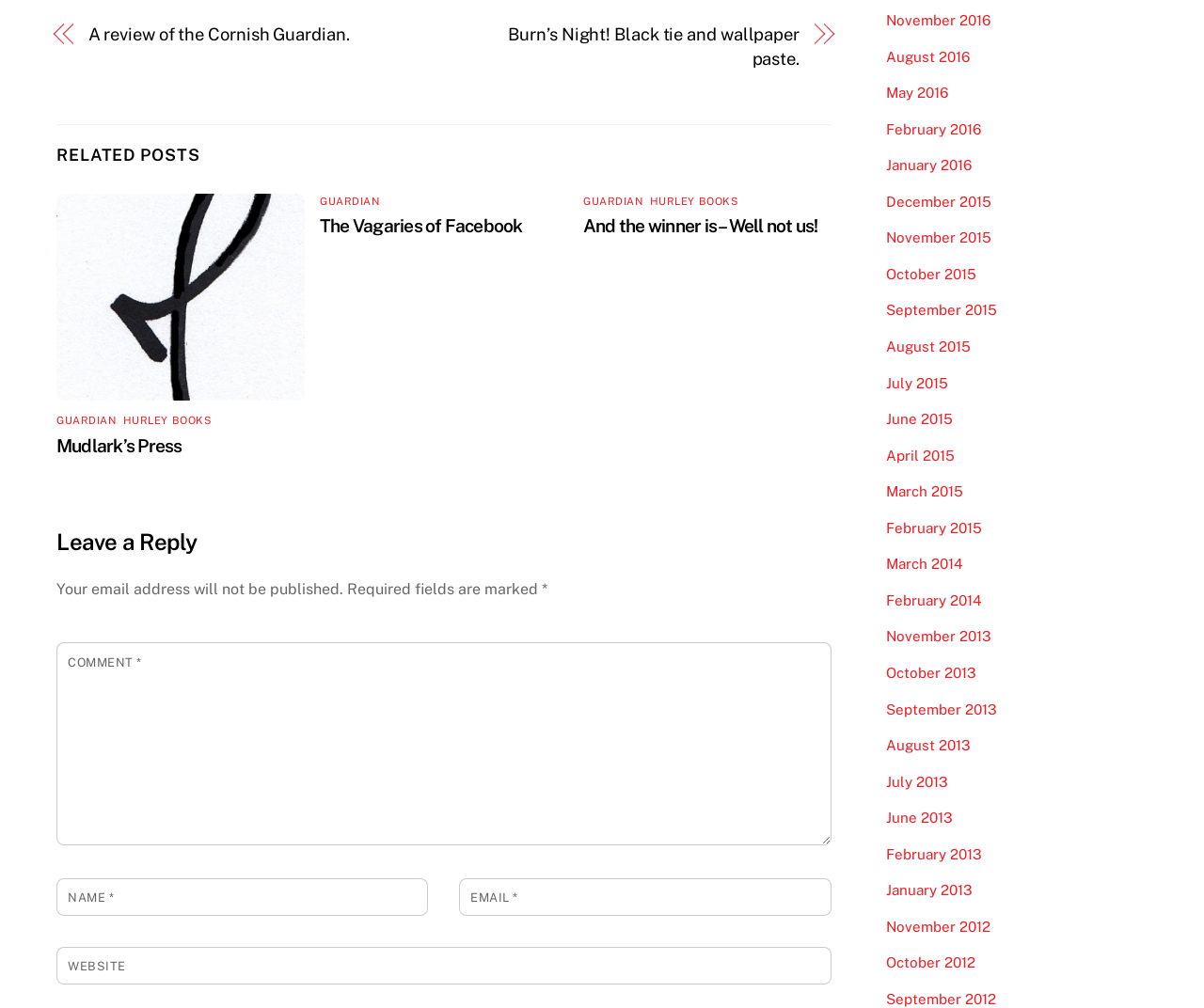Answer the question in a single word or phrase:
How many links are there in the 'Leave a Reply' section?

4